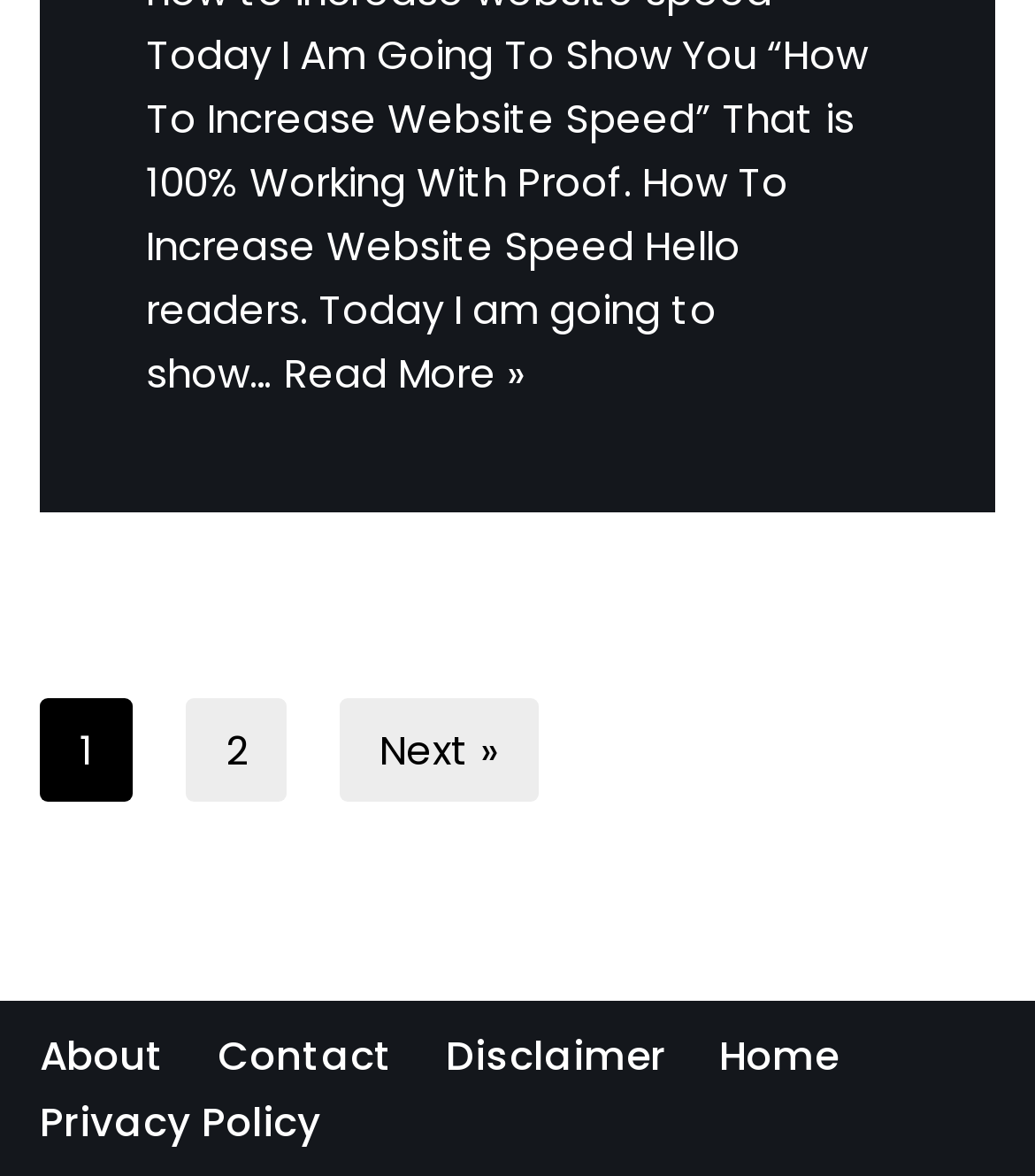Locate the bounding box coordinates of the clickable area to execute the instruction: "Contact the website owner". Provide the coordinates as four float numbers between 0 and 1, represented as [left, top, right, bottom].

[0.21, 0.87, 0.379, 0.926]